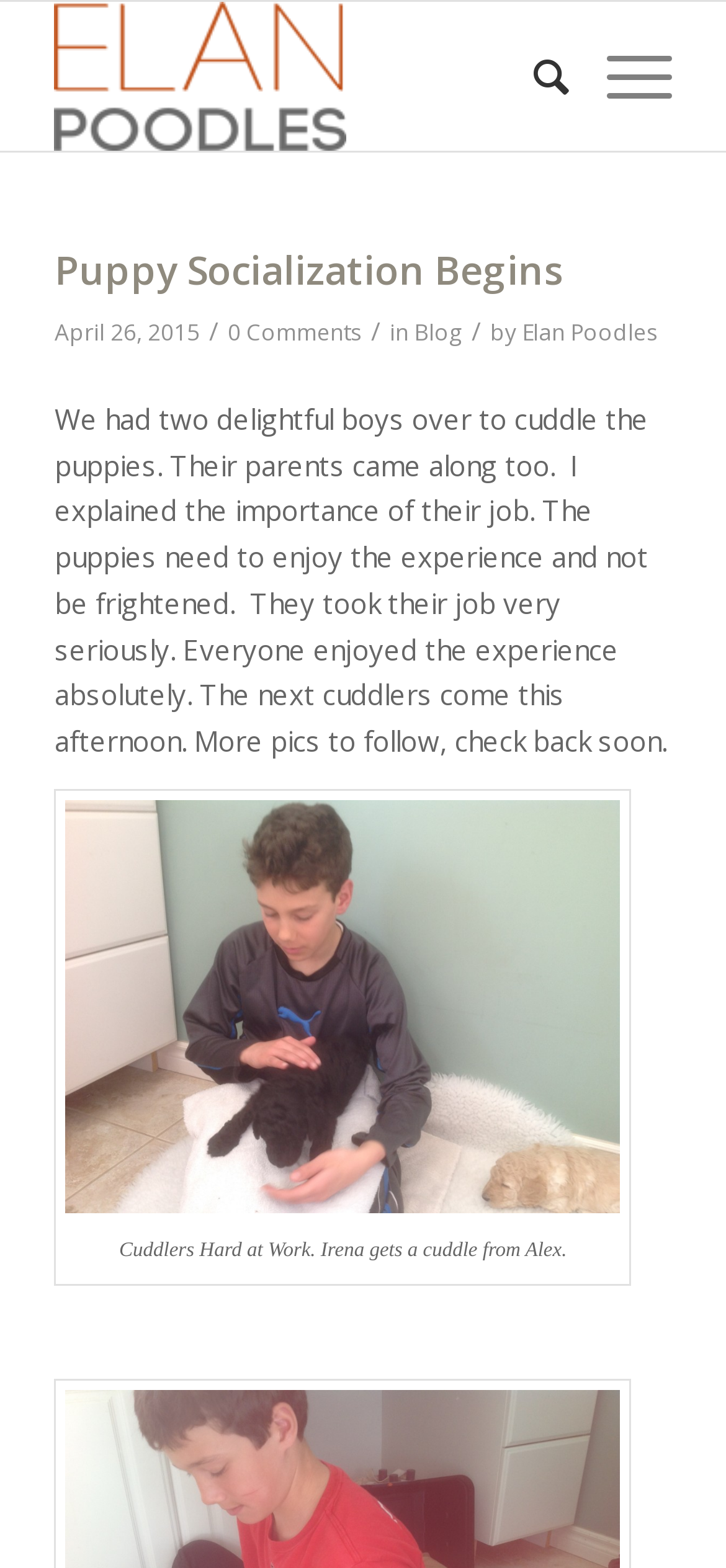Answer in one word or a short phrase: 
What is the date of the blog post?

April 26, 2015